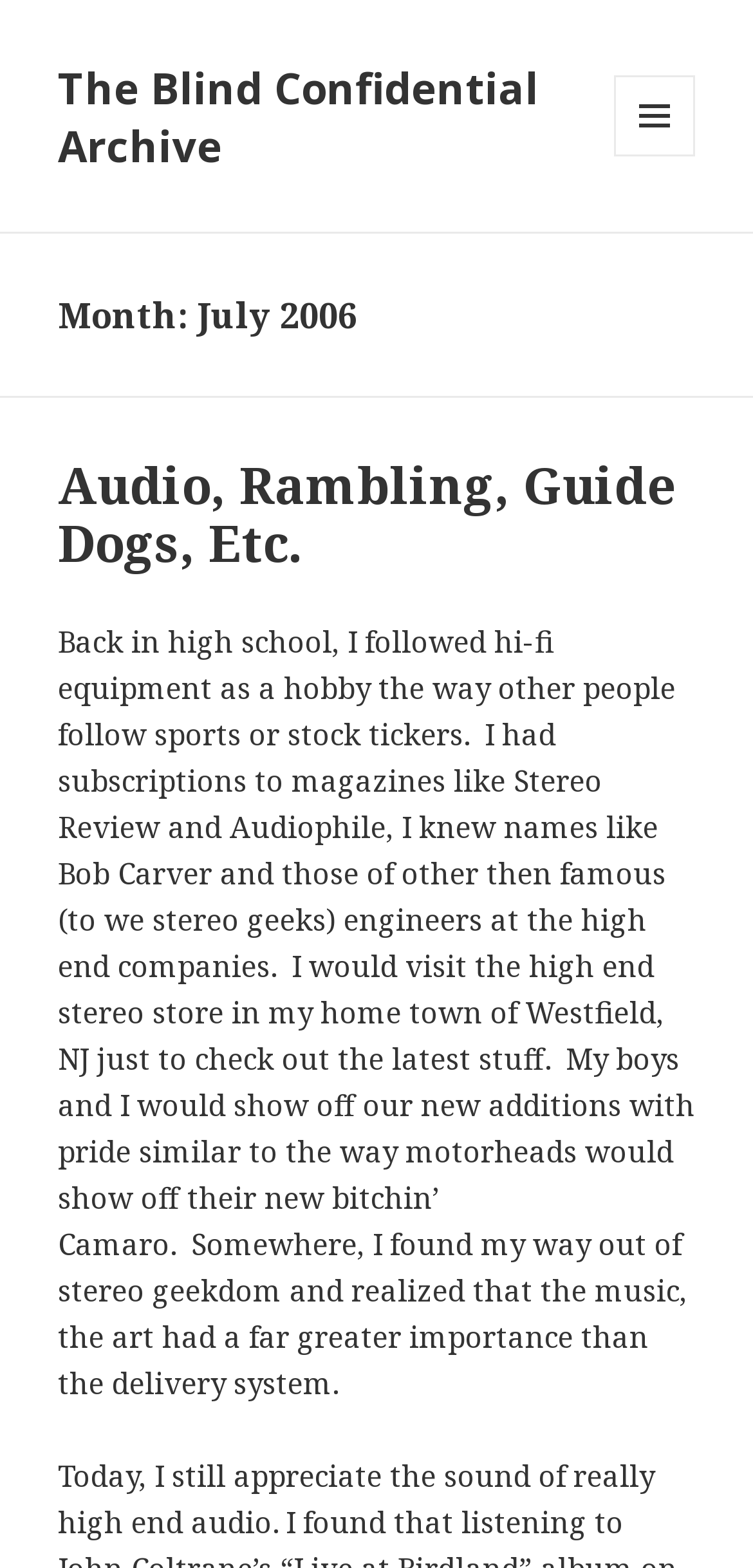Given the description: "Menu and widgets", determine the bounding box coordinates of the UI element. The coordinates should be formatted as four float numbers between 0 and 1, [left, top, right, bottom].

[0.815, 0.048, 0.923, 0.1]